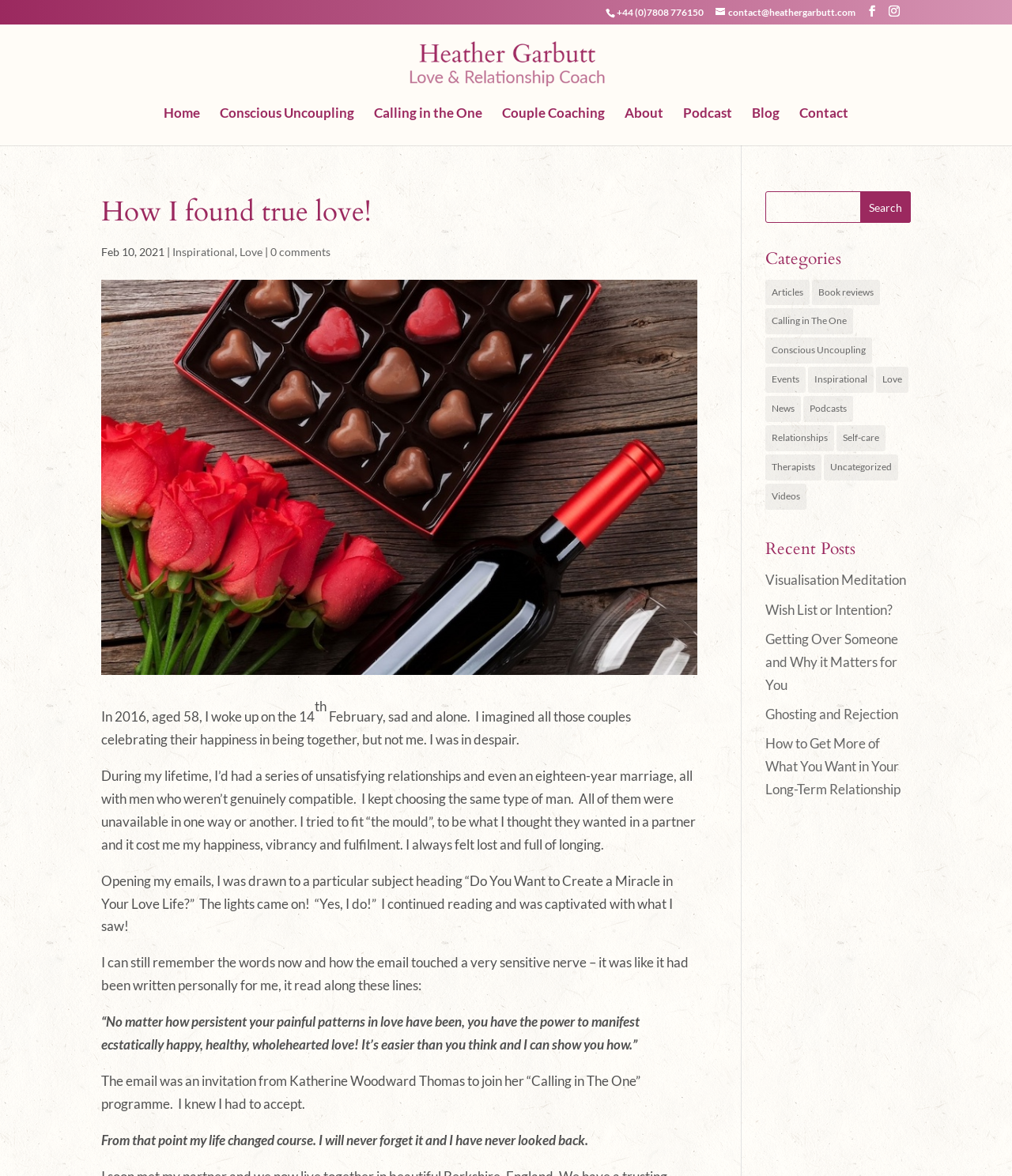Kindly provide the bounding box coordinates of the section you need to click on to fulfill the given instruction: "read the blog".

[0.743, 0.091, 0.77, 0.124]